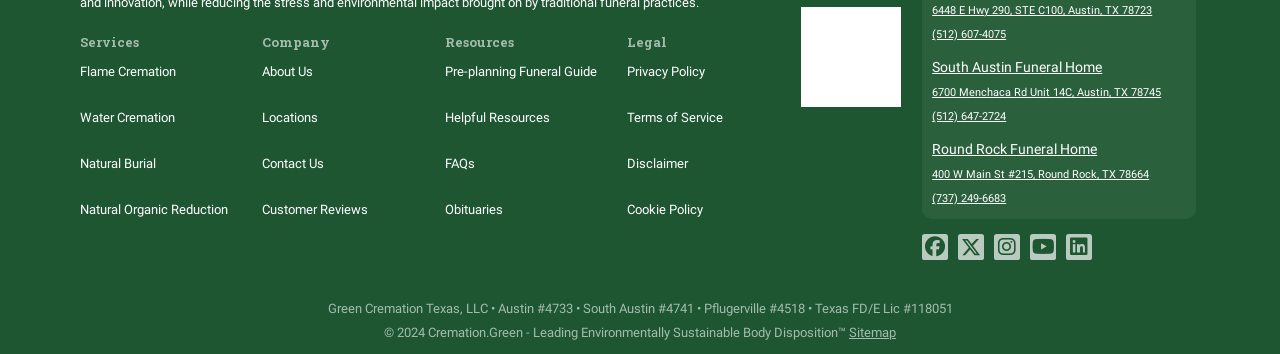Please provide the bounding box coordinates in the format (top-left x, top-left y, bottom-right x, bottom-right y). Remember, all values are floating point numbers between 0 and 1. What is the bounding box coordinate of the region described as: Terms of Service

[0.49, 0.269, 0.617, 0.399]